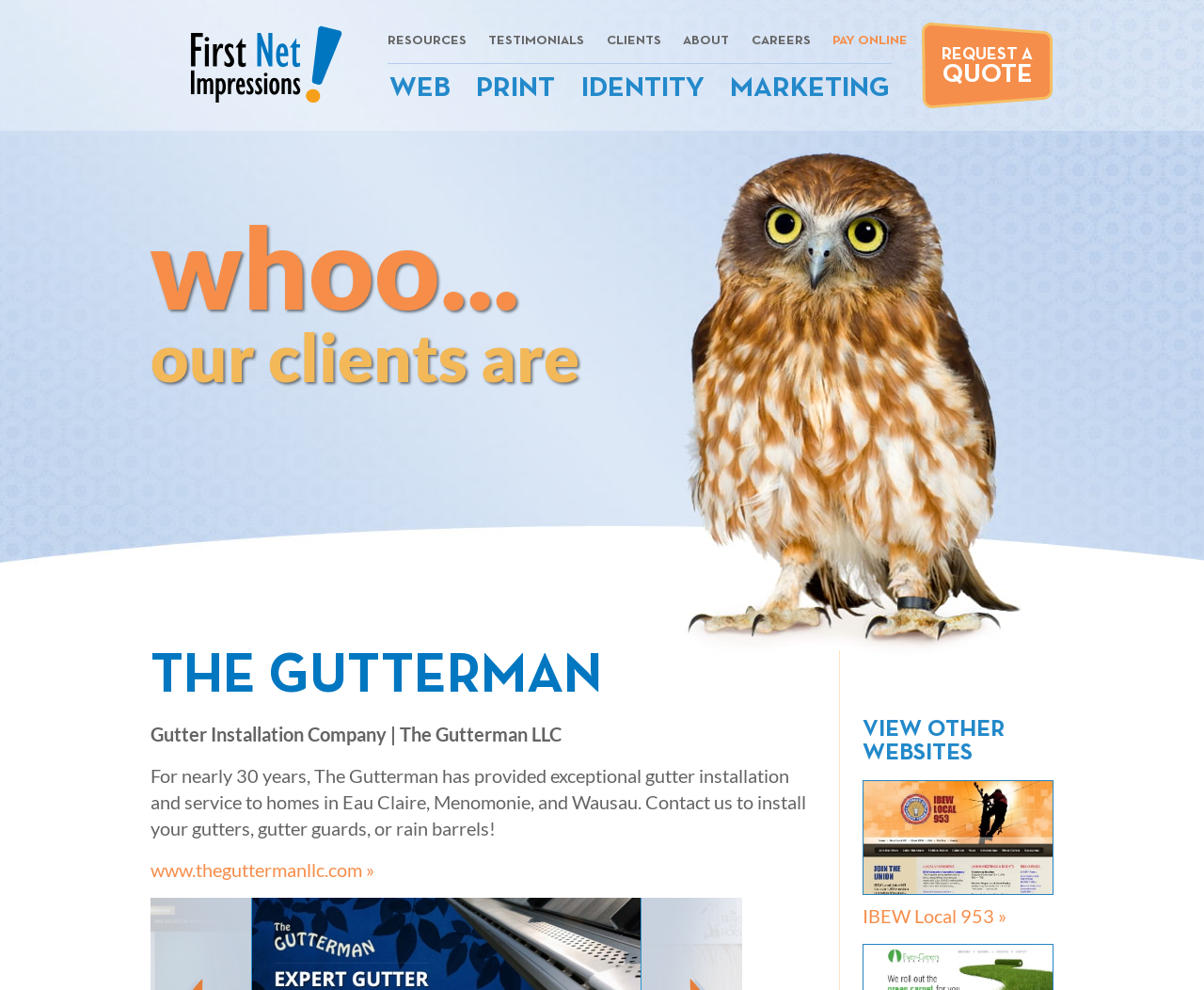Pinpoint the bounding box coordinates of the clickable area needed to execute the instruction: "Click the 'REQUEST A QUOTE' link". The coordinates should be specified as four float numbers between 0 and 1, i.e., [left, top, right, bottom].

[0.766, 0.023, 0.875, 0.109]